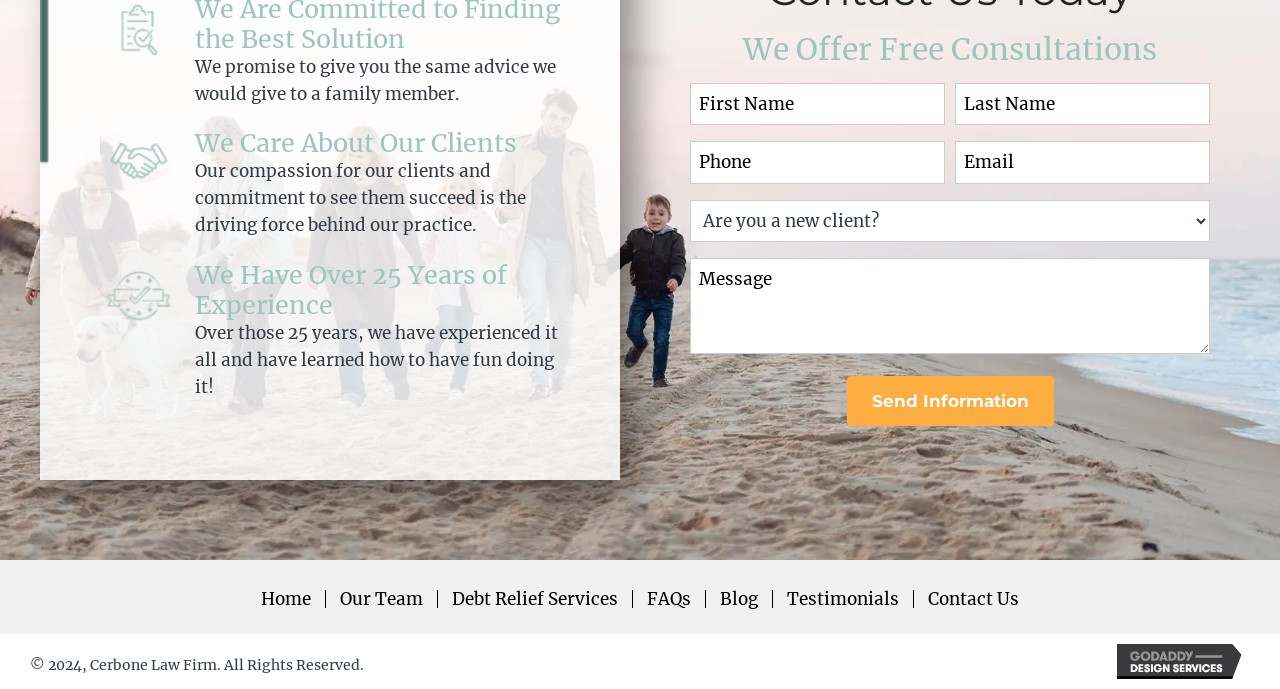Respond with a single word or phrase for the following question: 
What is the name of the law firm?

Cerbone Law Firm